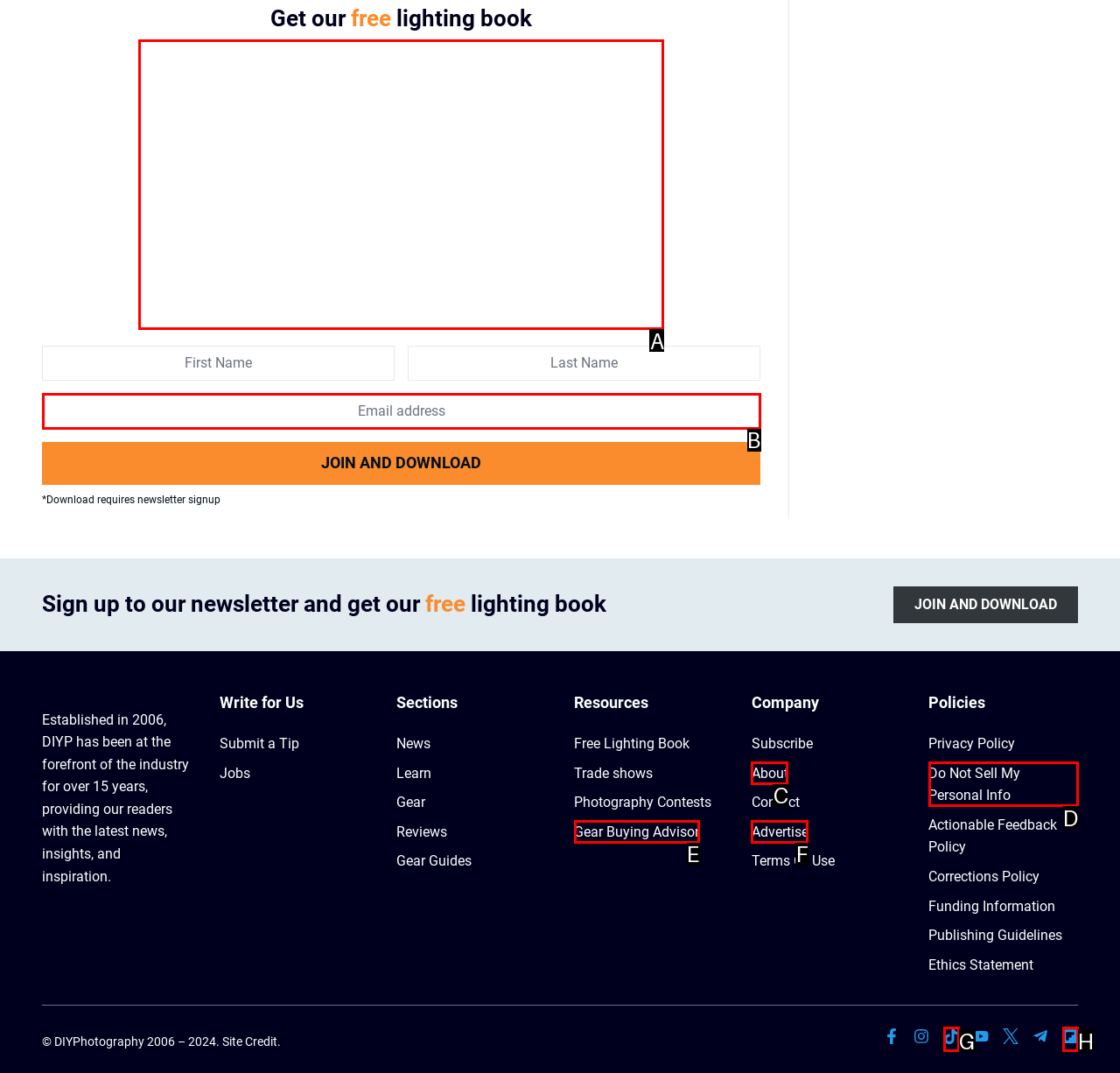Assess the description: alt="DIY Photography Lighting Book" and select the option that matches. Provide the letter of the chosen option directly from the given choices.

A